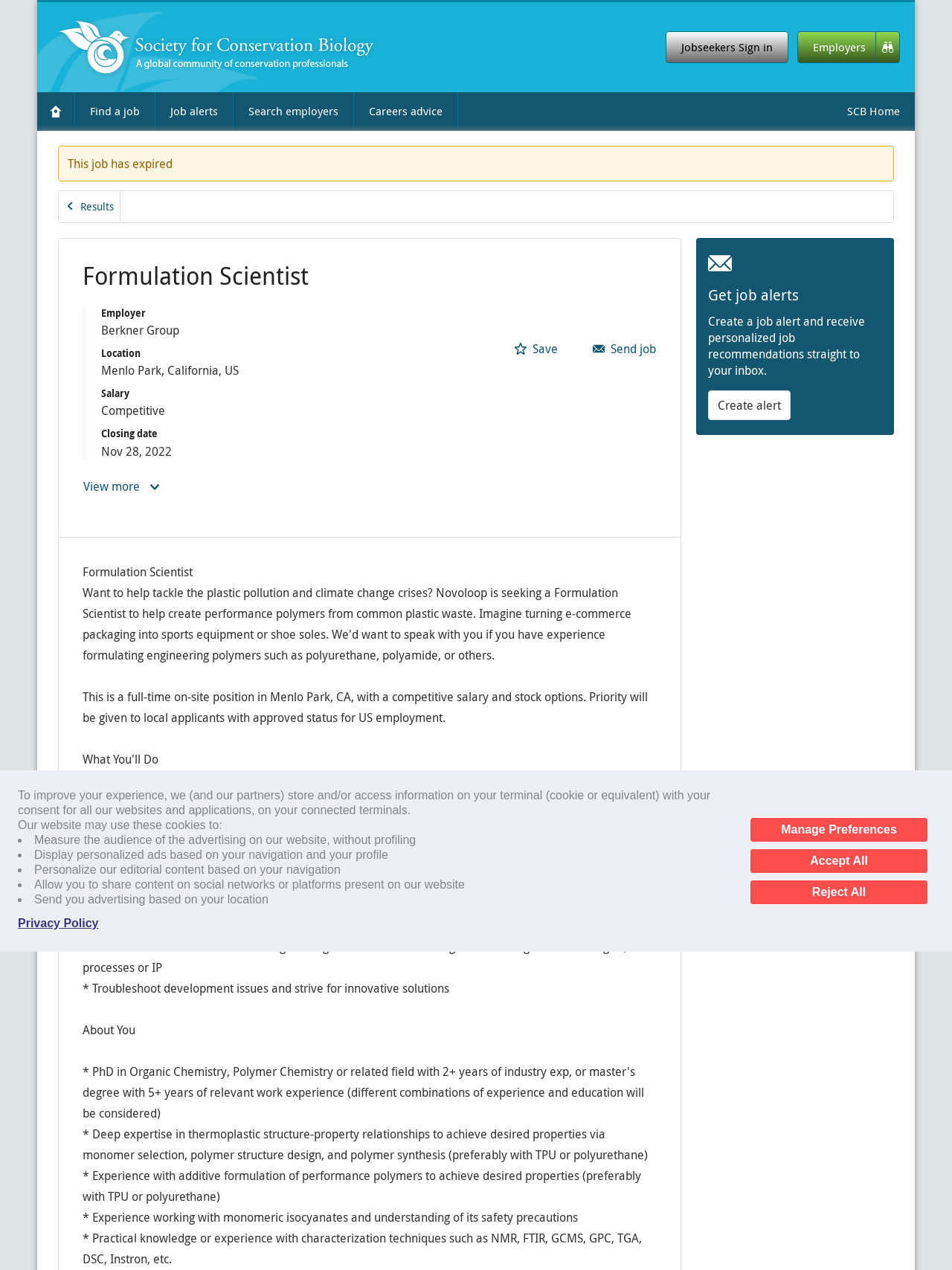Determine the bounding box coordinates of the section I need to click to execute the following instruction: "View job details". Provide the coordinates as four float numbers between 0 and 1, i.e., [left, top, right, bottom].

[0.086, 0.369, 0.169, 0.397]